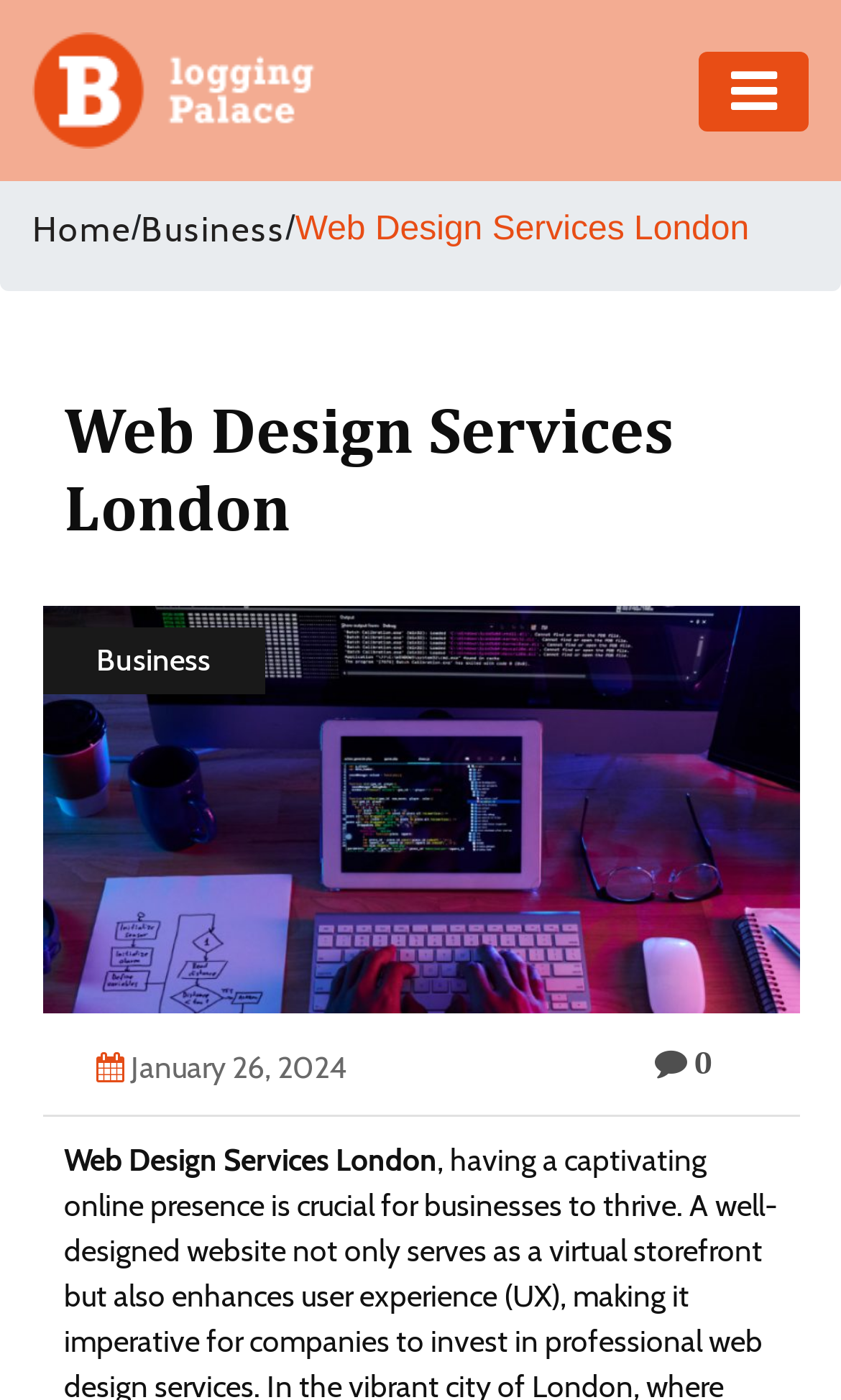What is the text above the image on the webpage?
Can you give a detailed and elaborate answer to the question?

The text is a heading element with a bounding box of [0.05, 0.233, 0.95, 0.42]. It is located above an image element with a bounding box of [0.05, 0.433, 0.95, 0.723].